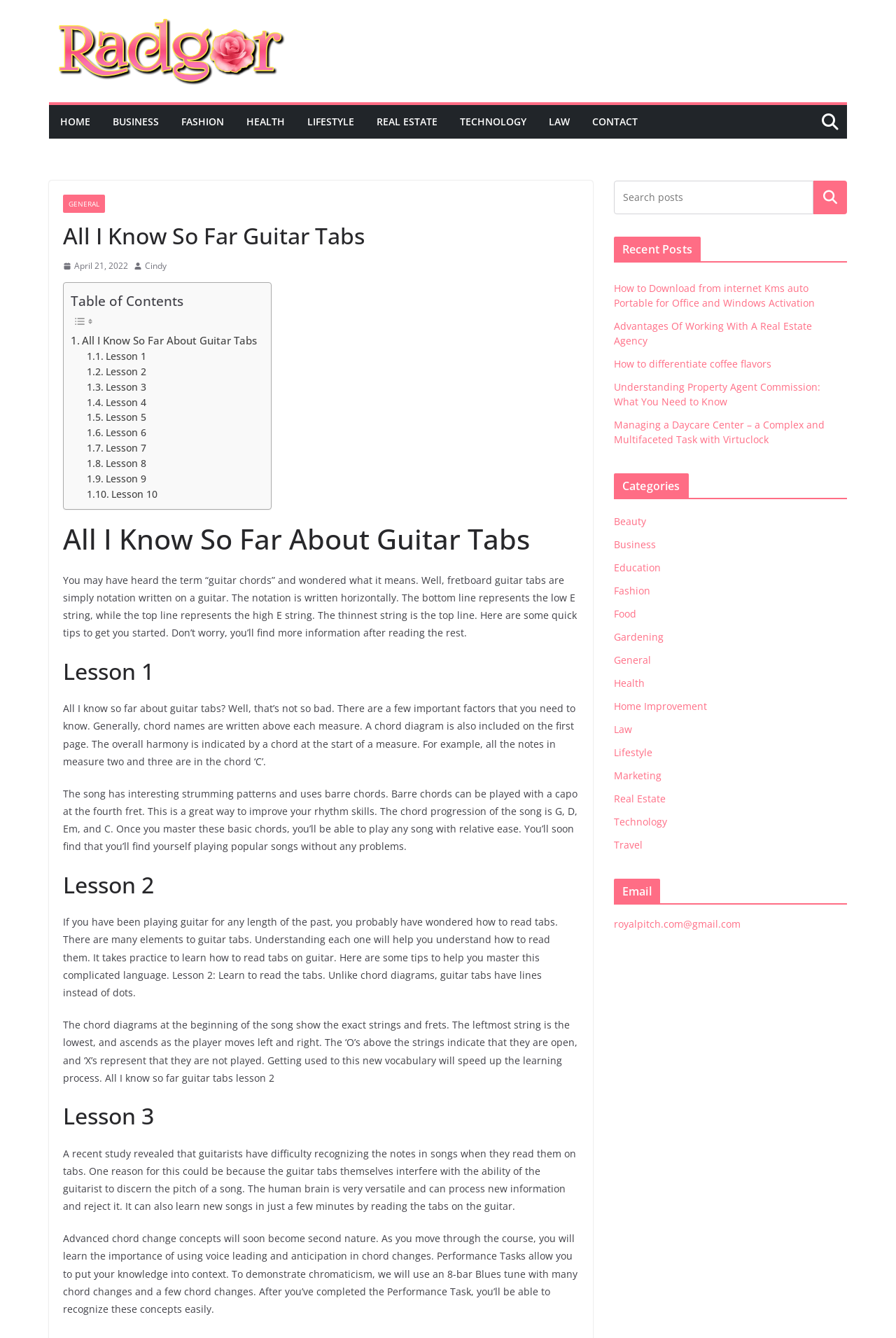Respond to the question with just a single word or phrase: 
What is the email address provided on the website?

royalpitch.com@gmail.com